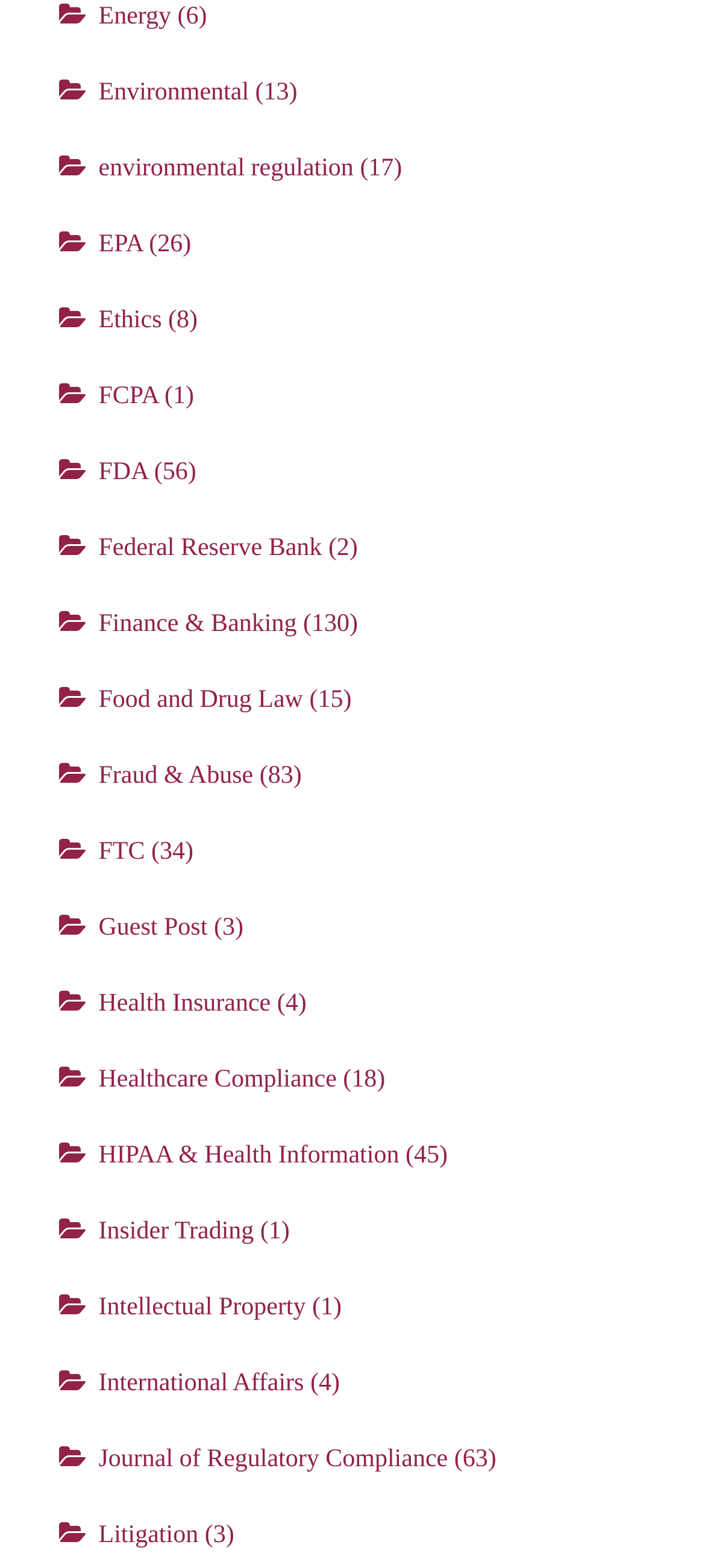How many StaticText elements are on this webpage?
Using the image as a reference, answer the question with a short word or phrase.

31